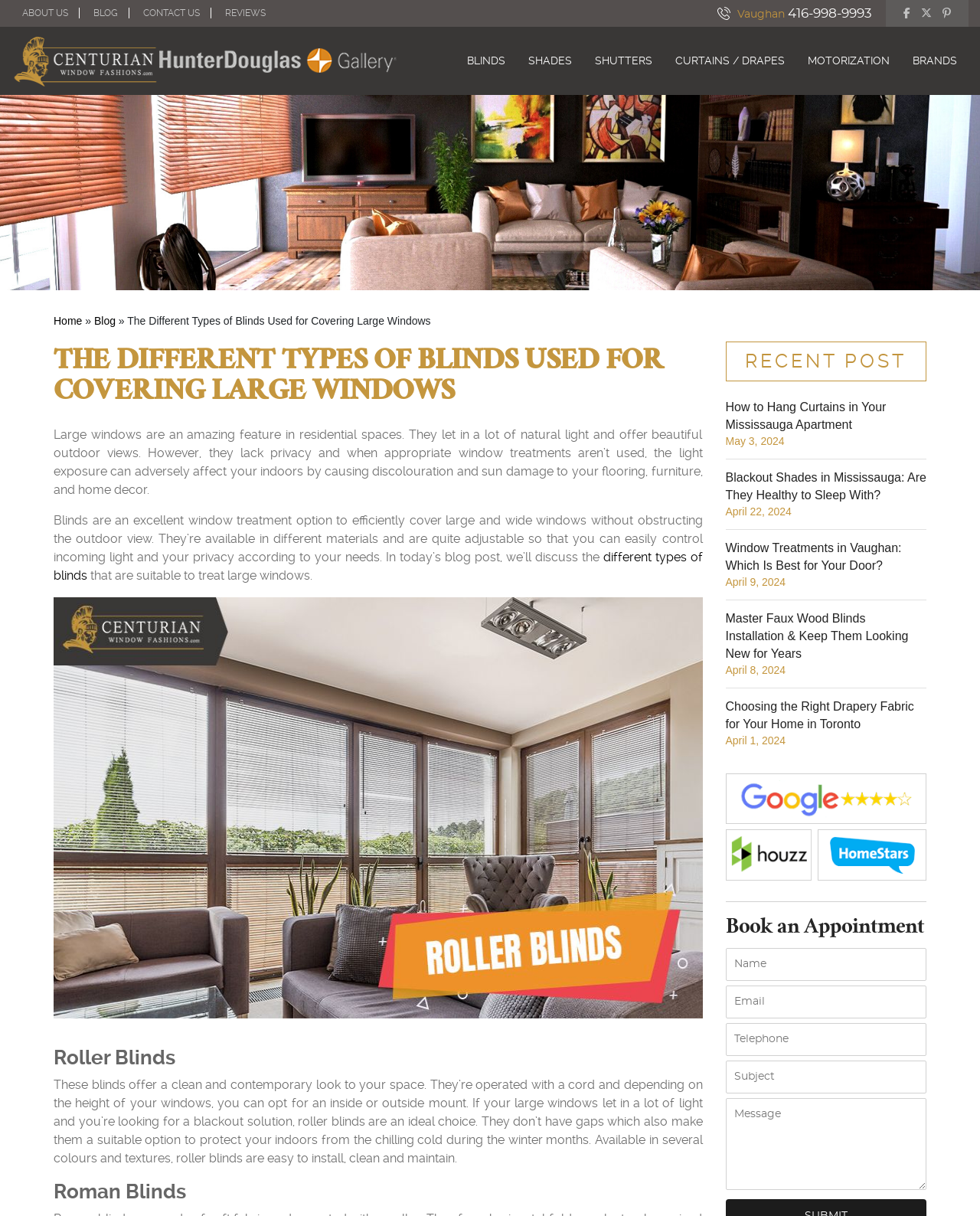Please identify the bounding box coordinates of the element's region that I should click in order to complete the following instruction: "Click on ABOUT US". The bounding box coordinates consist of four float numbers between 0 and 1, i.e., [left, top, right, bottom].

[0.012, 0.006, 0.081, 0.015]